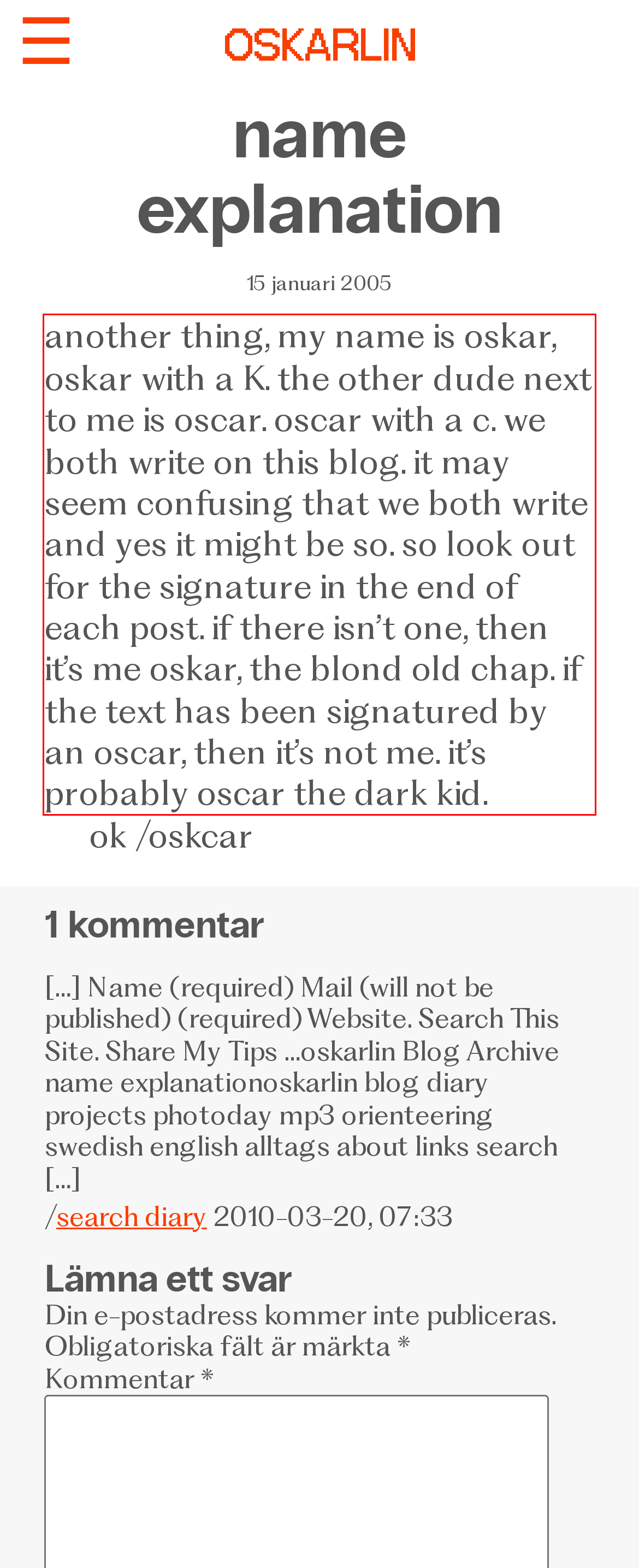In the screenshot of the webpage, find the red bounding box and perform OCR to obtain the text content restricted within this red bounding box.

another thing, my name is oskar, oskar with a K. the other dude next to me is oscar. oscar with a c. we both write on this blog. it may seem confusing that we both write and yes it might be so. so look out for the signature in the end of each post. if there isn’t one, then it’s me oskar, the blond old chap. if the text has been signatured by an oscar, then it’s not me. it’s probably oscar the dark kid.